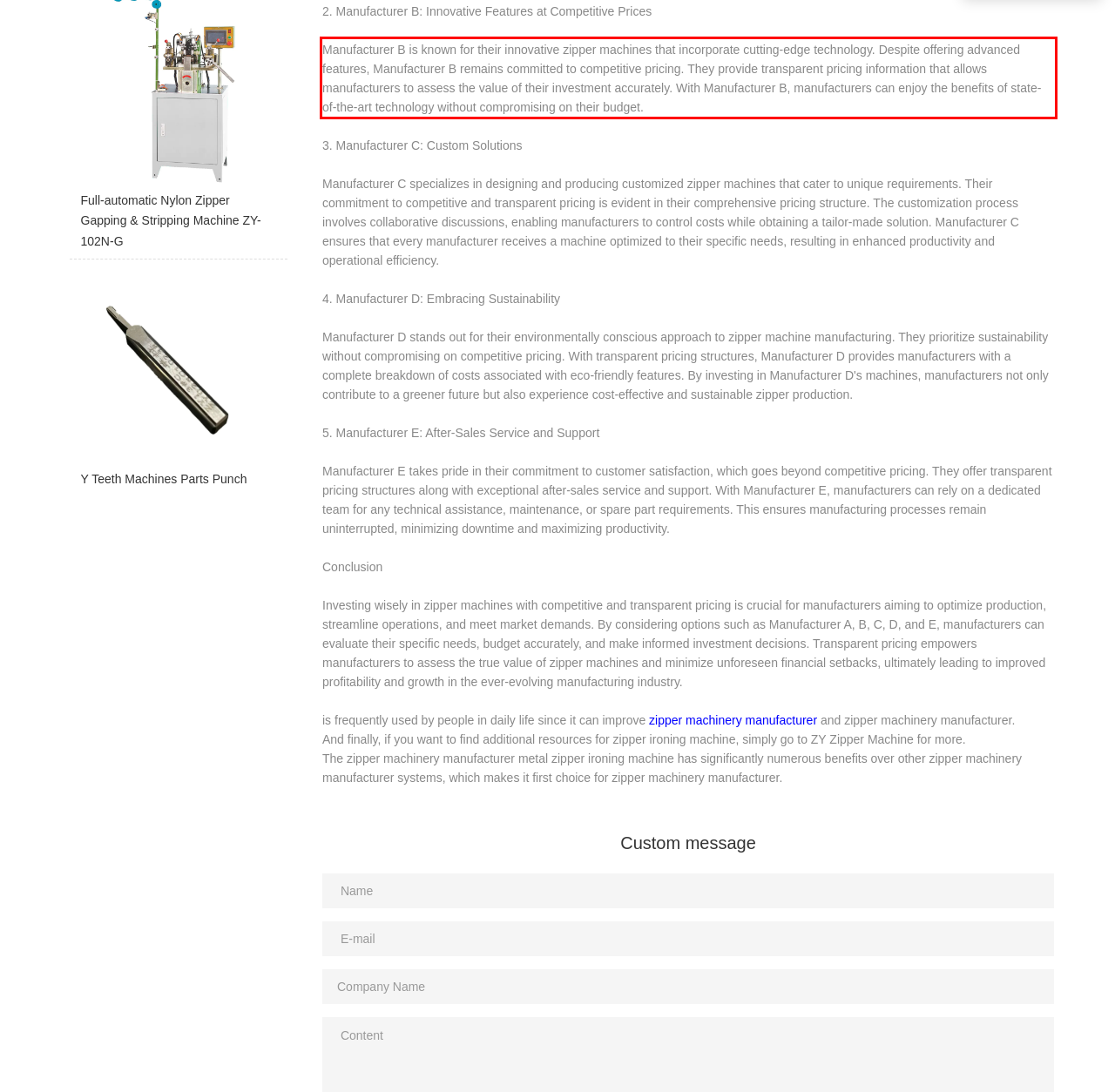Using the provided webpage screenshot, identify and read the text within the red rectangle bounding box.

Manufacturer B is known for their innovative zipper machines that incorporate cutting-edge technology. Despite offering advanced features, Manufacturer B remains committed to competitive pricing. They provide transparent pricing information that allows manufacturers to assess the value of their investment accurately. With Manufacturer B, manufacturers can enjoy the benefits of state-of-the-art technology without compromising on their budget.